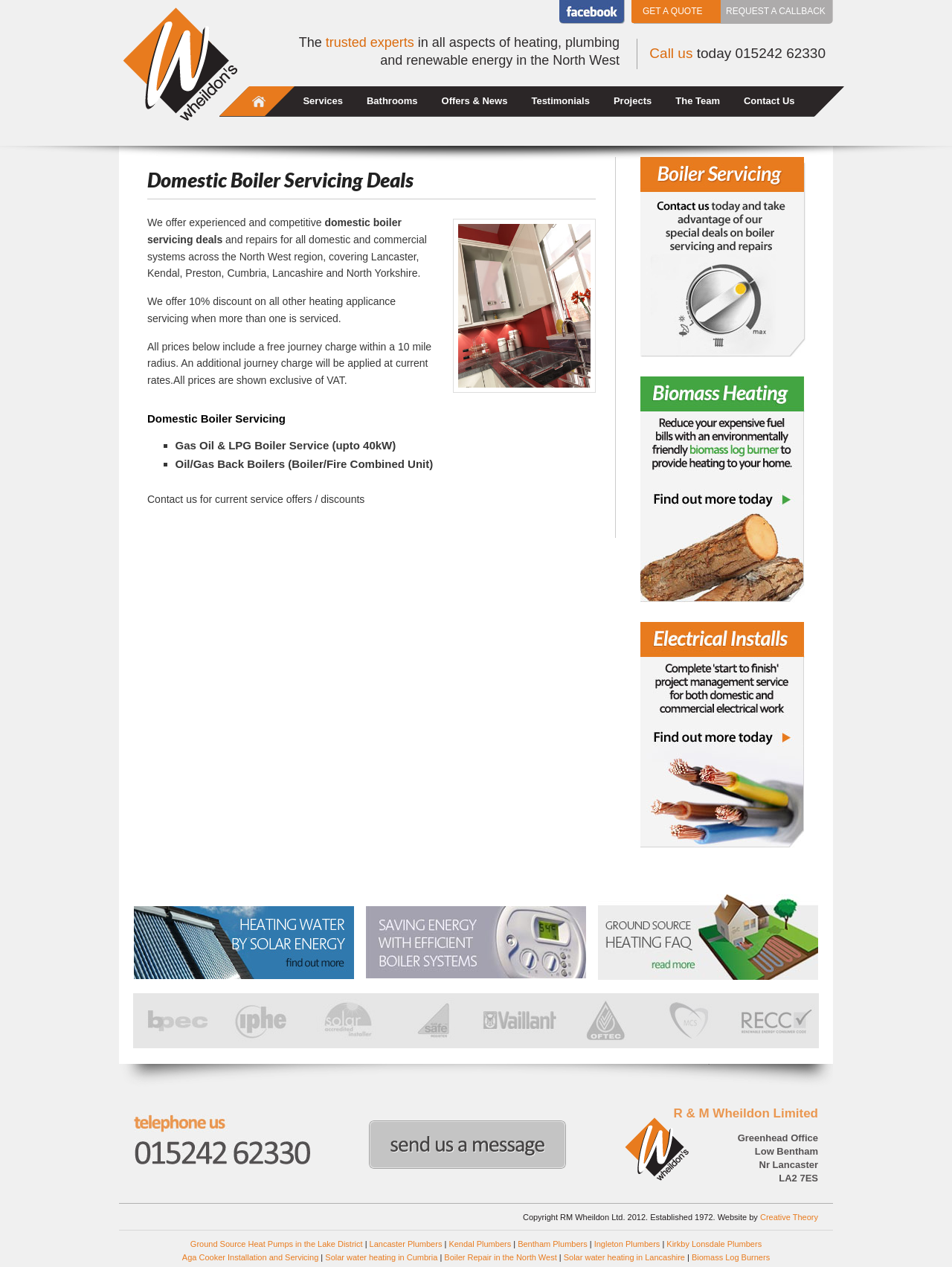What is the contact number?
Please provide a single word or phrase answer based on the image.

015242 62330